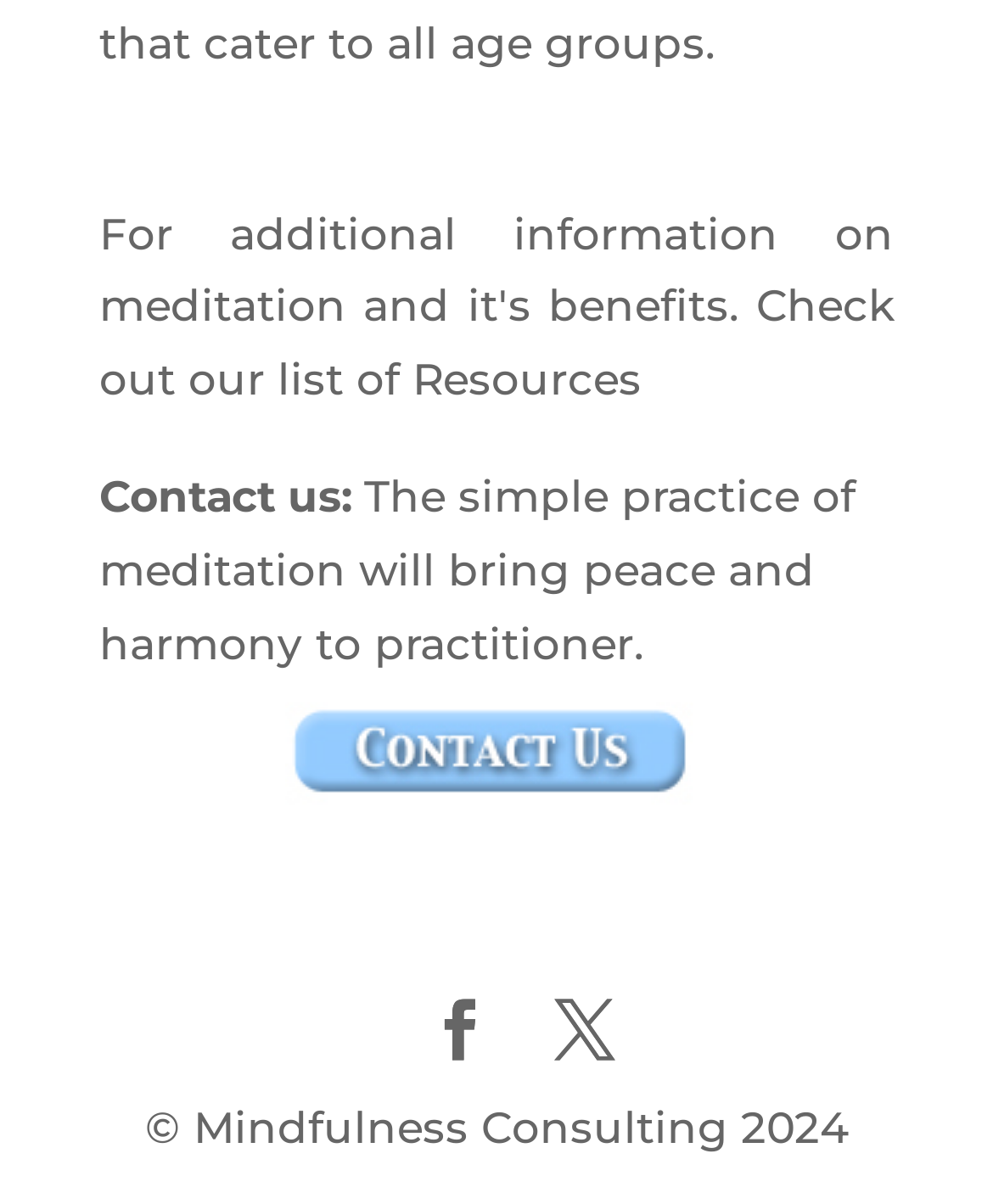Can you give a detailed response to the following question using the information from the image? What is the copyright year of the website?

The webpage displays the copyright information '© Mindfulness Consulting 2024' at the bottom, indicating that the website's copyright year is 2024.